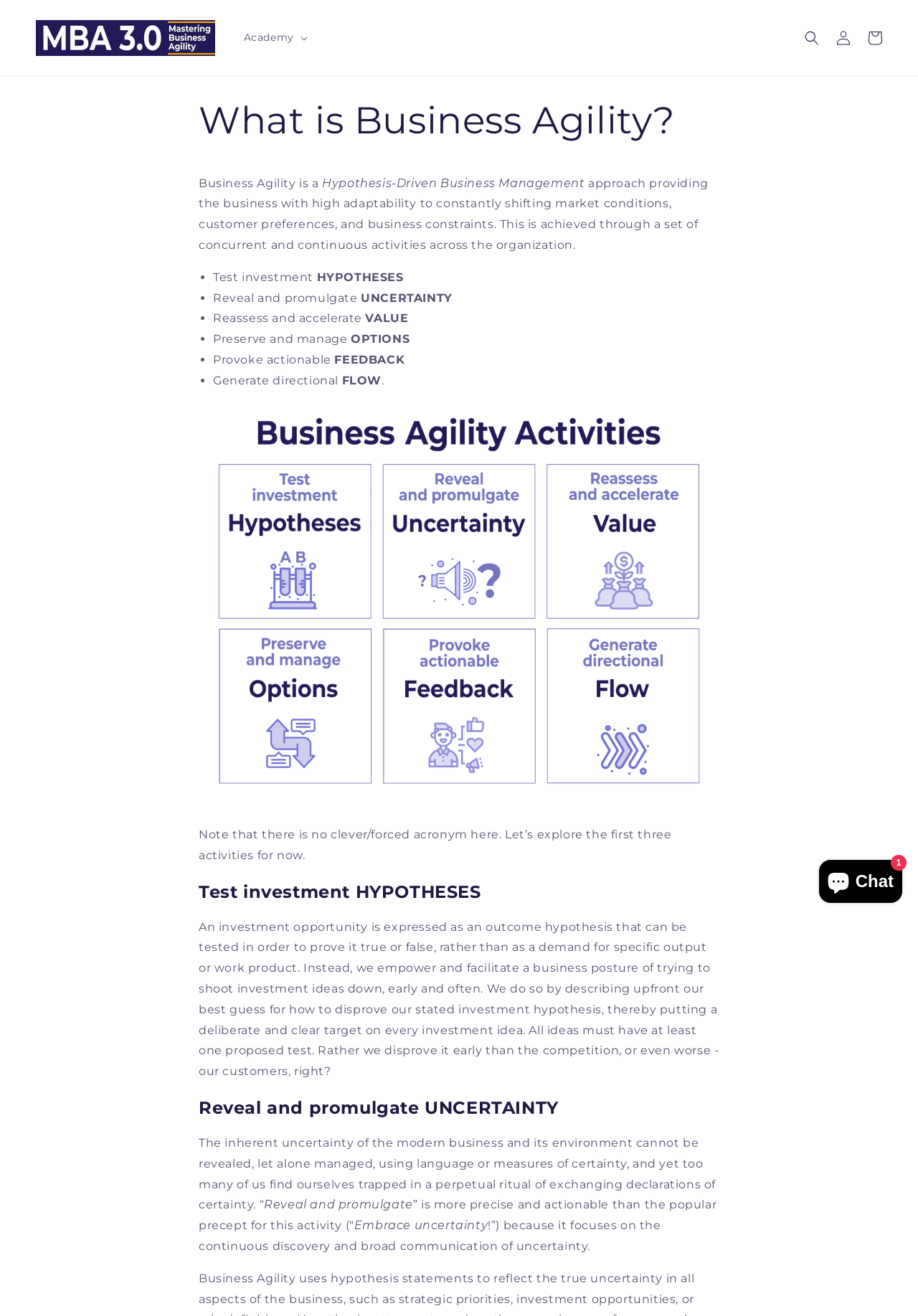Extract the primary header of the webpage and generate its text.

What is Business Agility?